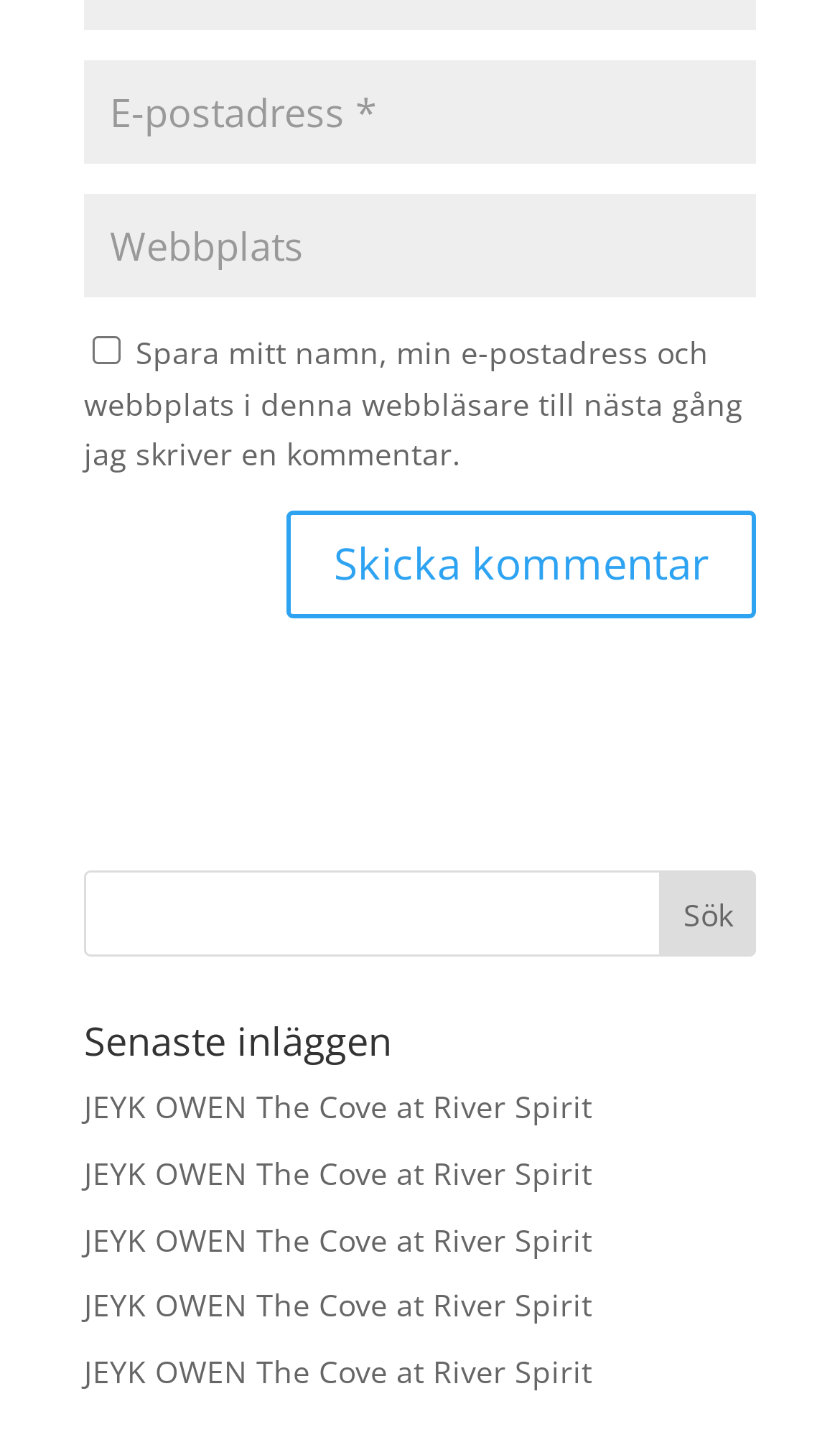Determine the bounding box coordinates for the UI element with the following description: "name="s"". The coordinates should be four float numbers between 0 and 1, represented as [left, top, right, bottom].

[0.1, 0.598, 0.9, 0.658]